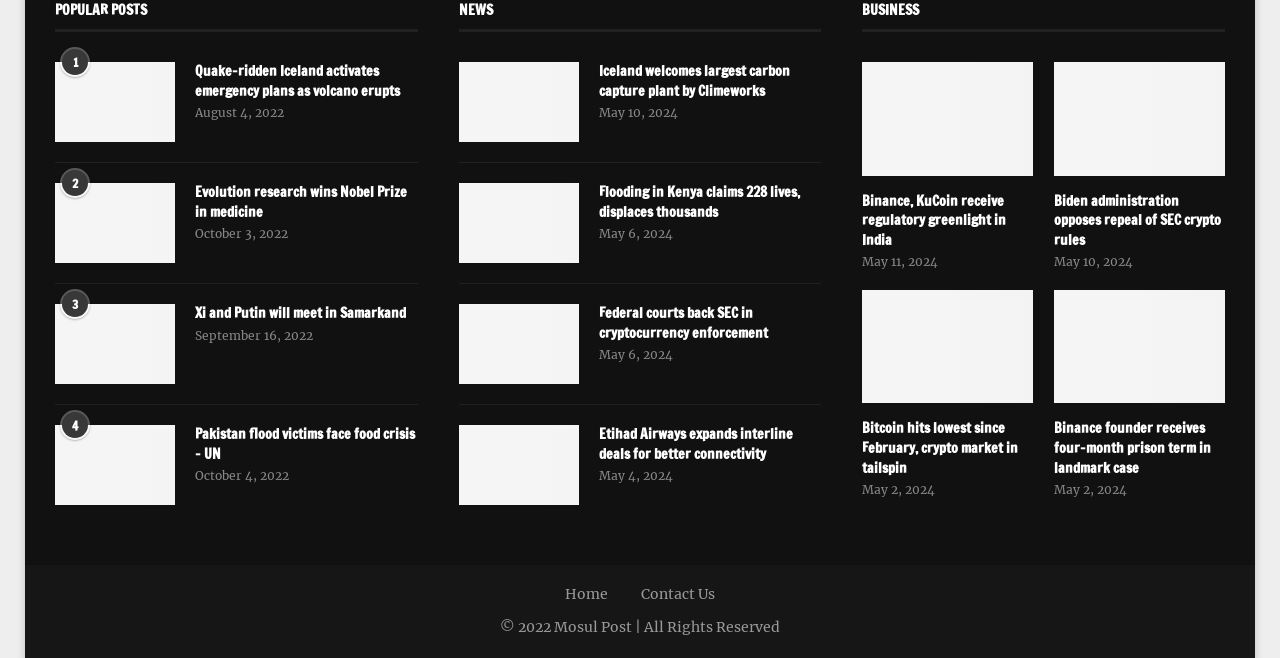Provide a brief response to the question below using a single word or phrase: 
What is the date of the latest news article?

May 11, 2024